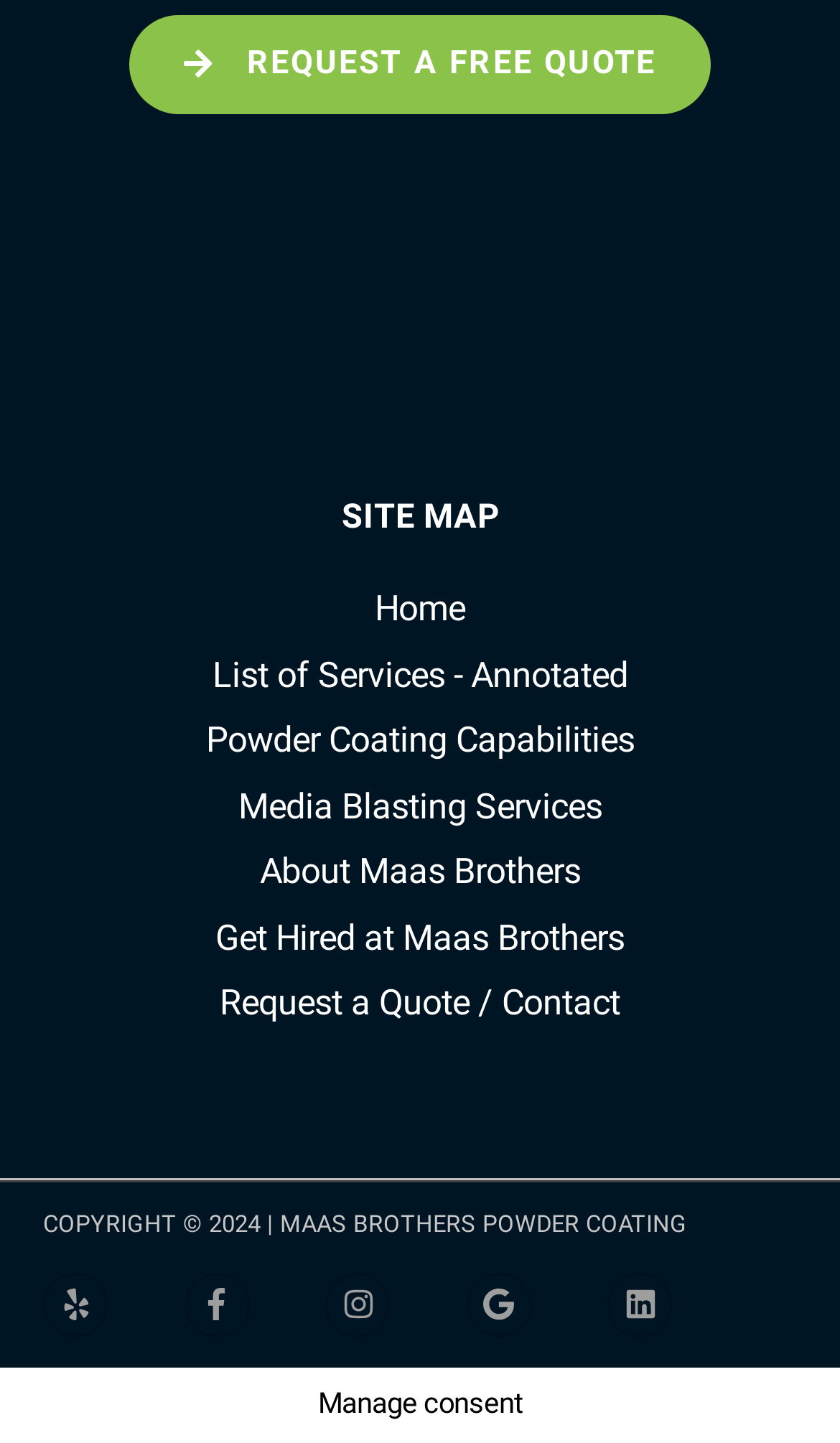Provide the bounding box coordinates for the area that should be clicked to complete the instruction: "Click the 'REQUEST A FREE QUOTE' link".

[0.155, 0.01, 0.845, 0.079]